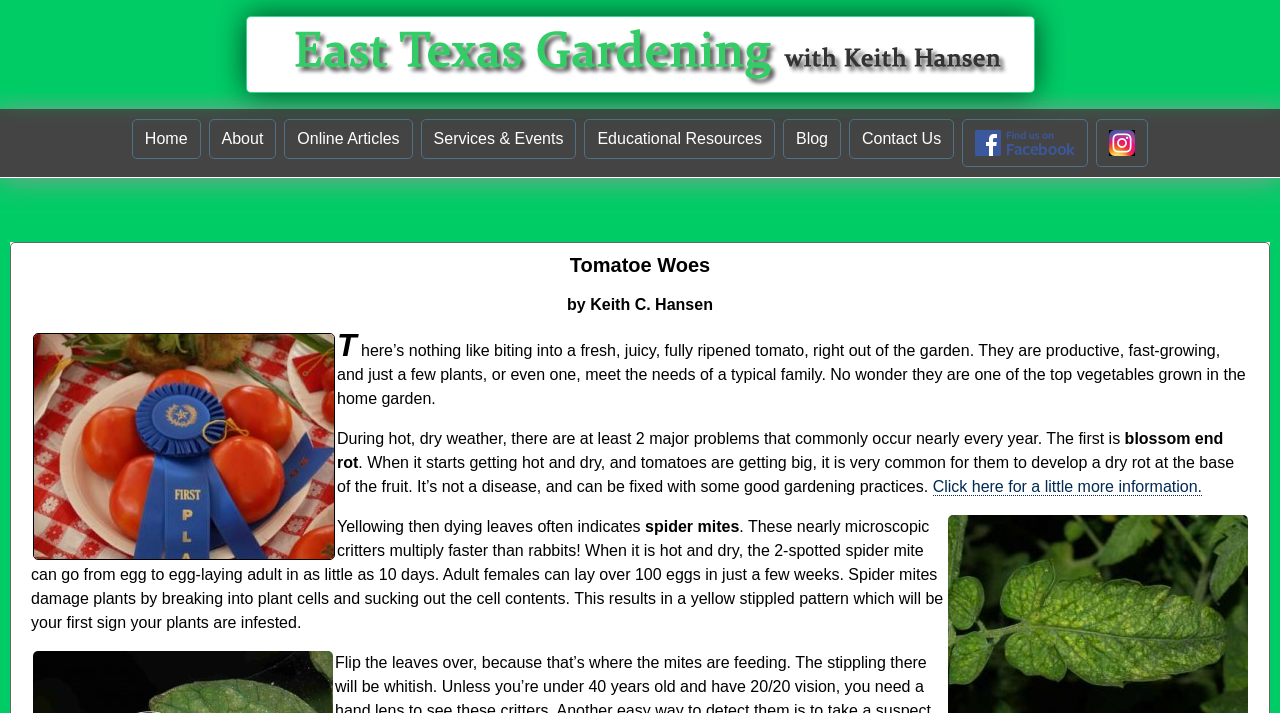Please specify the coordinates of the bounding box for the element that should be clicked to carry out this instruction: "Learn more about blossom end rot". The coordinates must be four float numbers between 0 and 1, formatted as [left, top, right, bottom].

[0.729, 0.67, 0.939, 0.696]